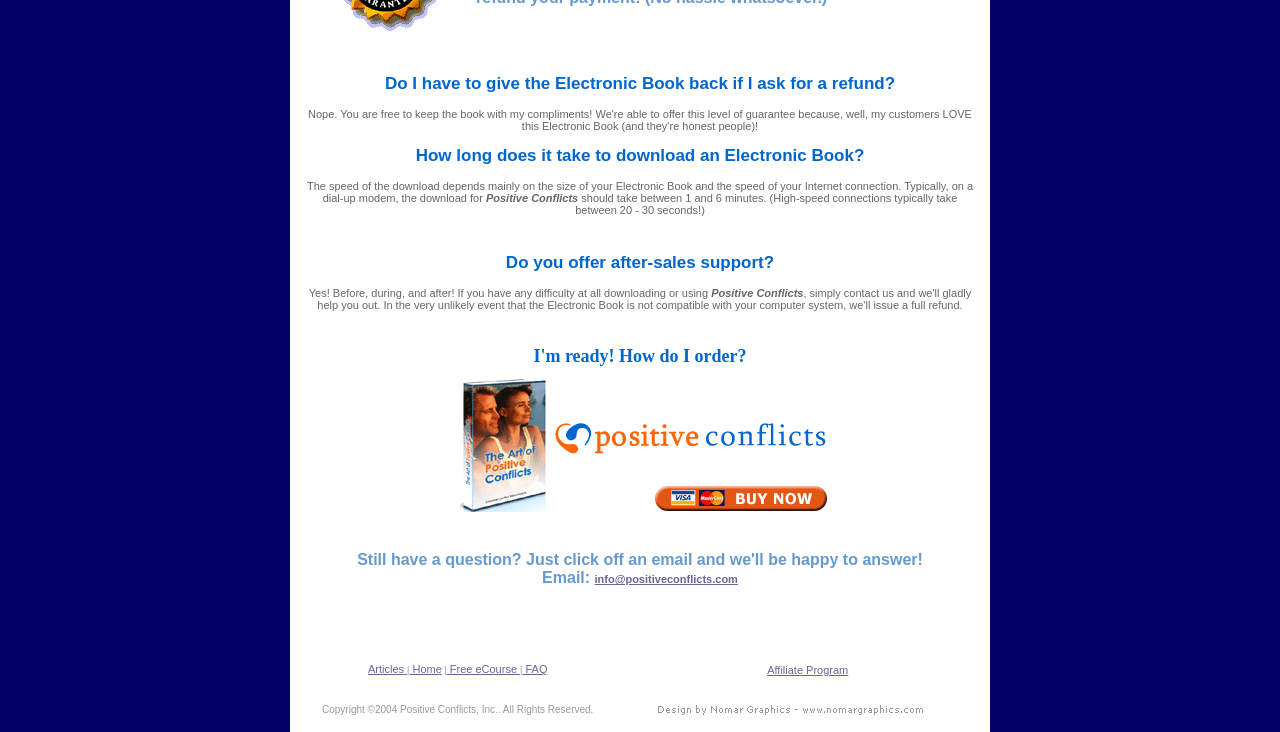What is the topic of the electronic book?
Refer to the image and provide a thorough answer to the question.

The topic of the electronic book can be inferred from the button 'improve your Marriage by learning Fair fighting techniques' which suggests that the book is related to marriage and conflict resolution.